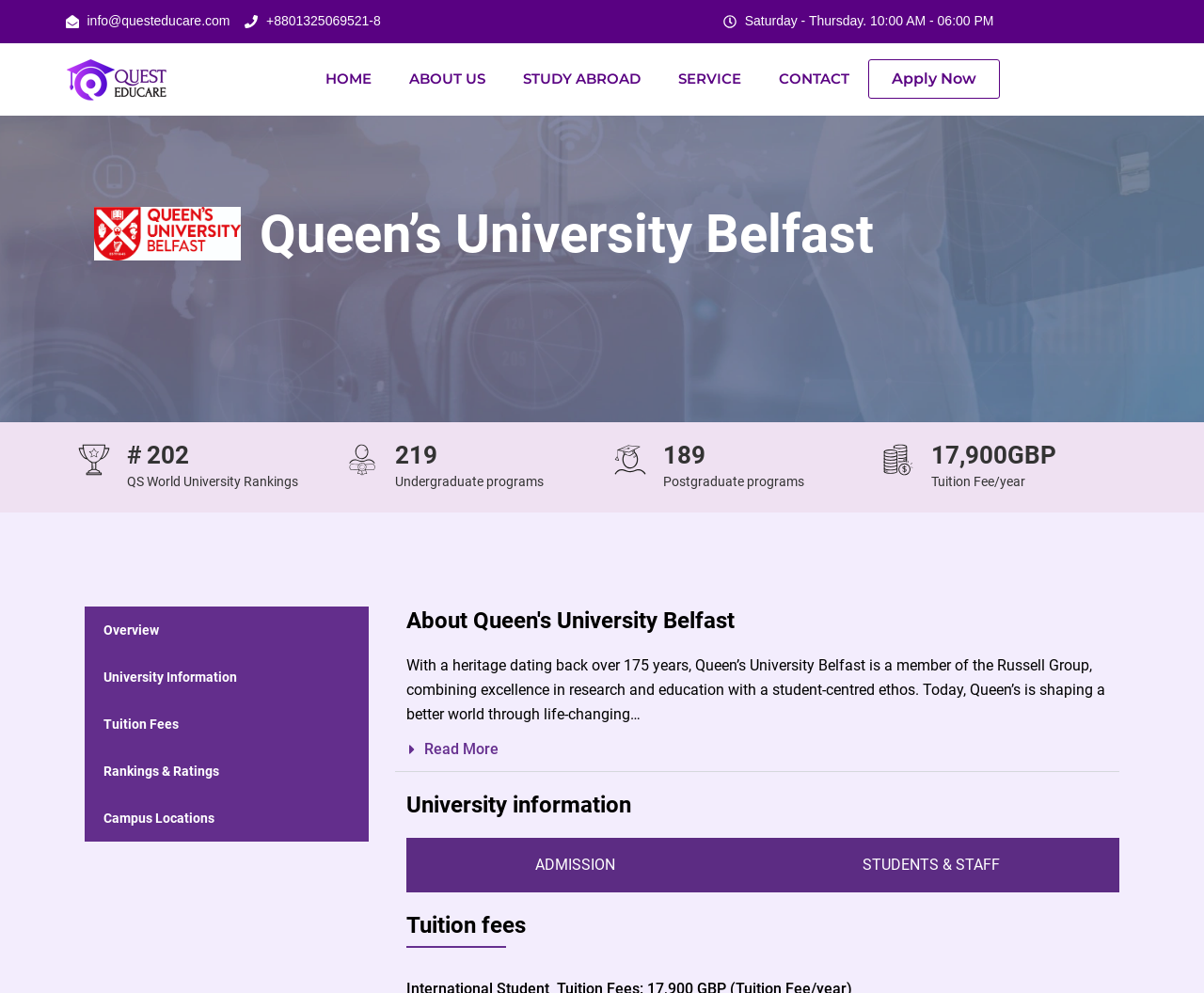What is the name of the university described on this webpage?
Give a one-word or short phrase answer based on the image.

Queen’s University Belfast